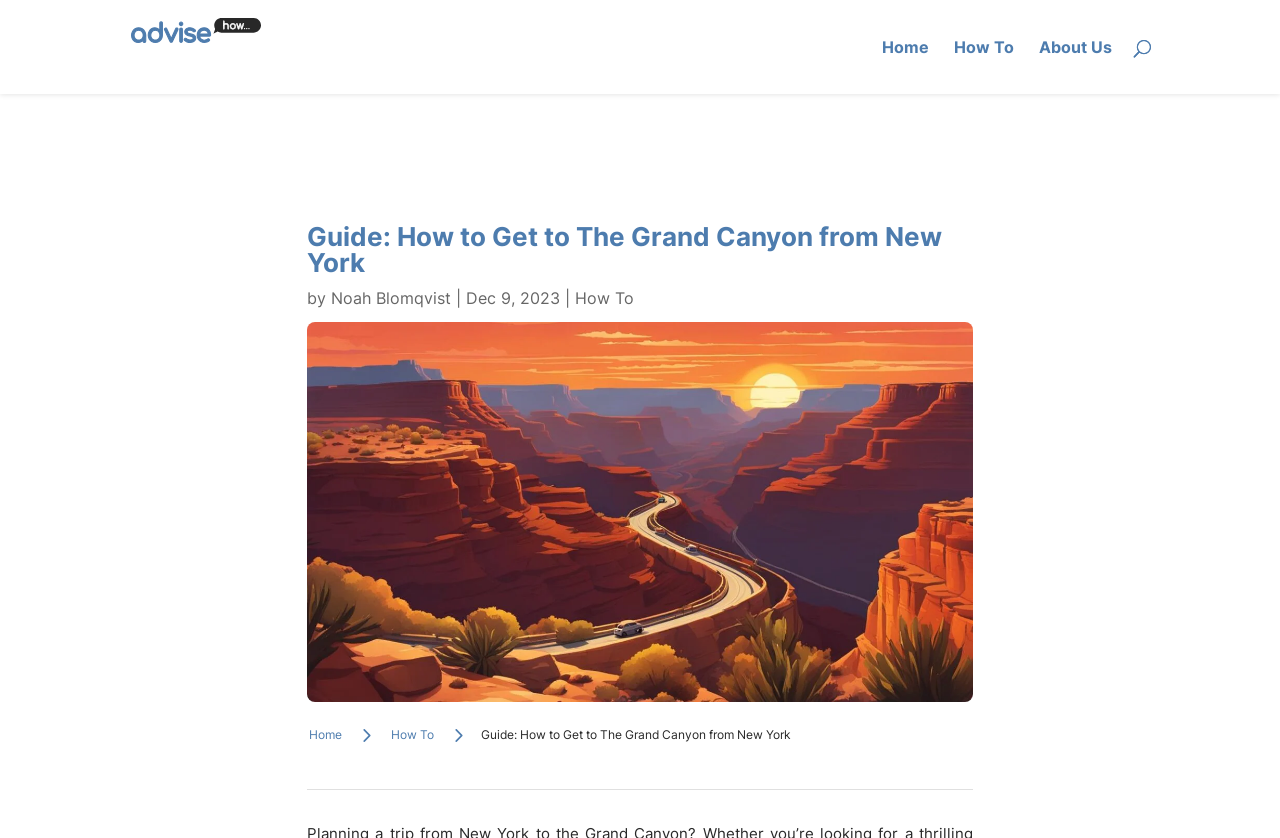Locate the coordinates of the bounding box for the clickable region that fulfills this instruction: "click the 'Home' link at the top".

[0.689, 0.048, 0.726, 0.112]